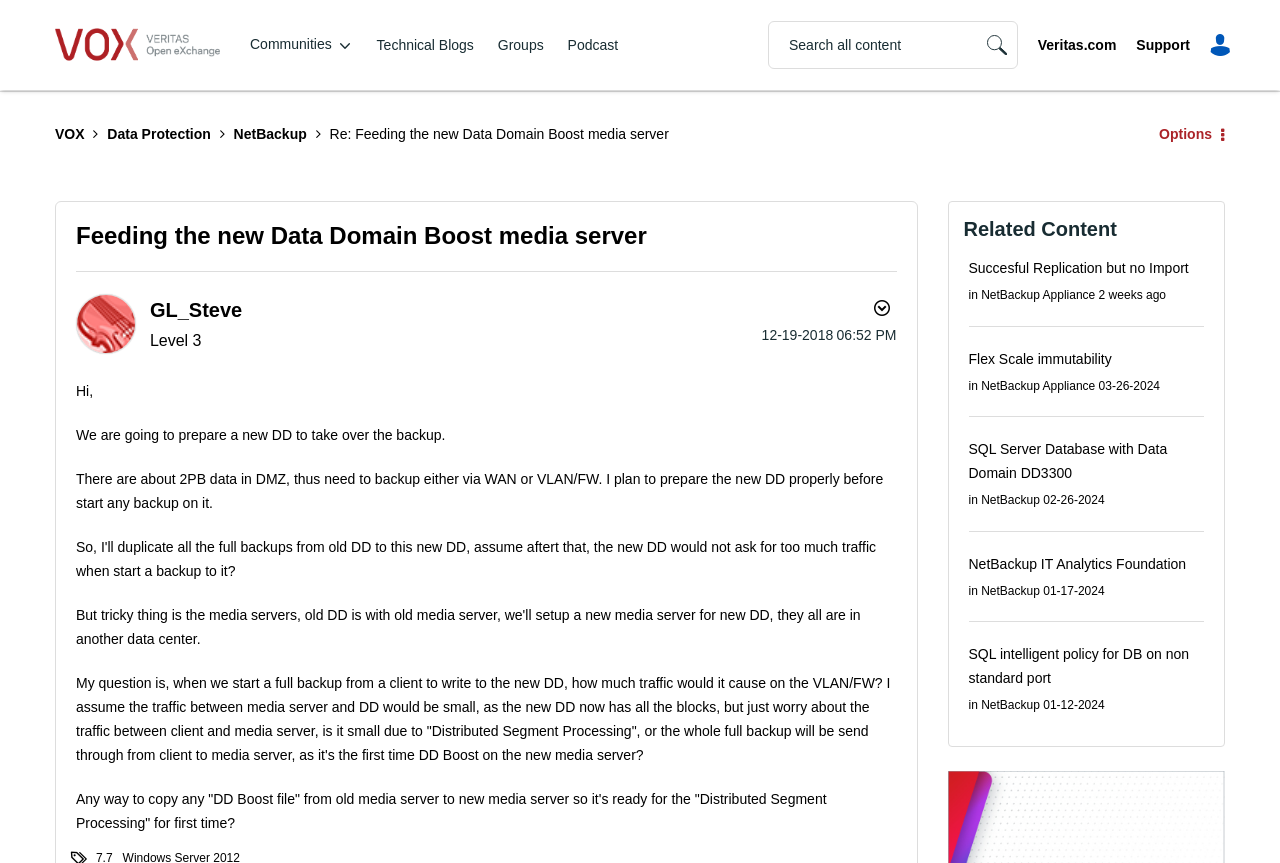Determine the bounding box coordinates of the clickable element to complete this instruction: "Click on the 'Contact Us' link". Provide the coordinates in the format of four float numbers between 0 and 1, [left, top, right, bottom].

None